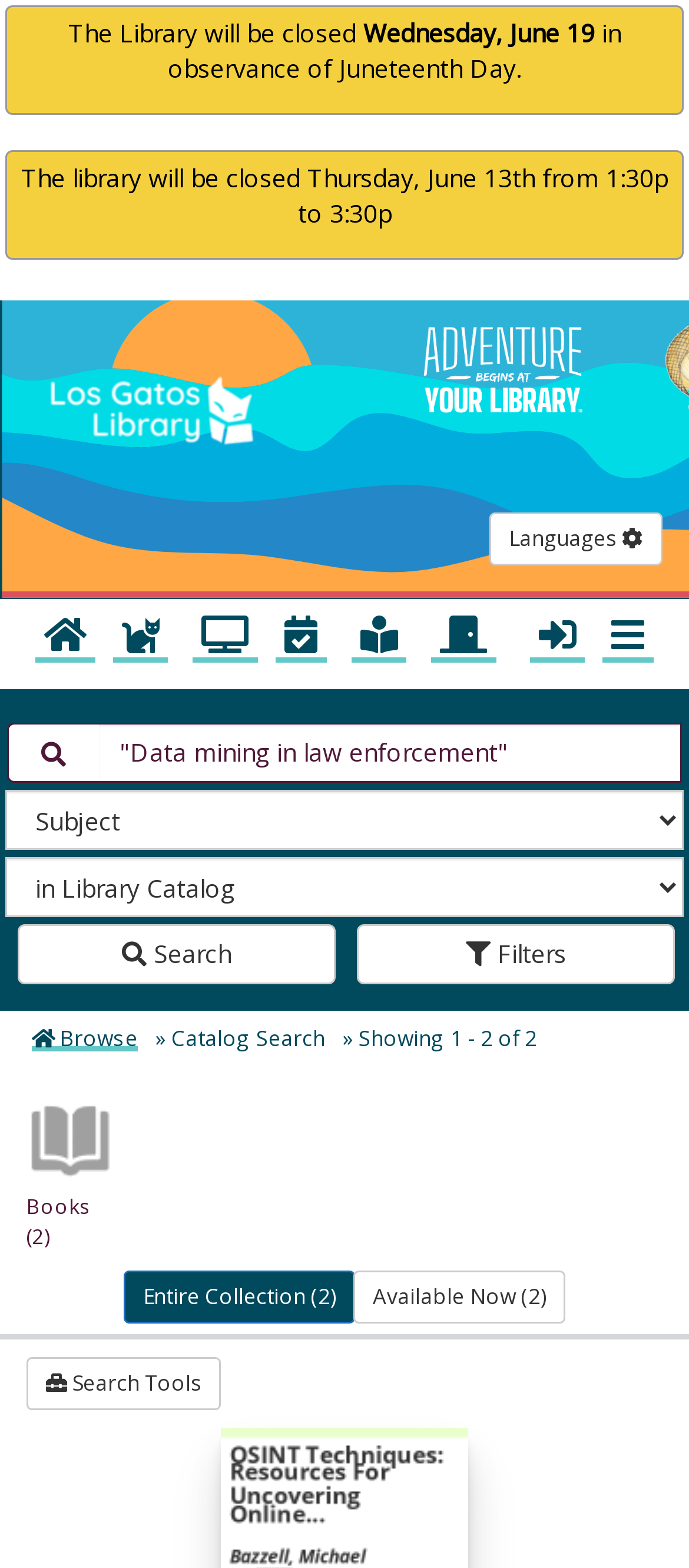Please reply to the following question with a single word or a short phrase:
What is the purpose of the button with the icon?

Search Tools